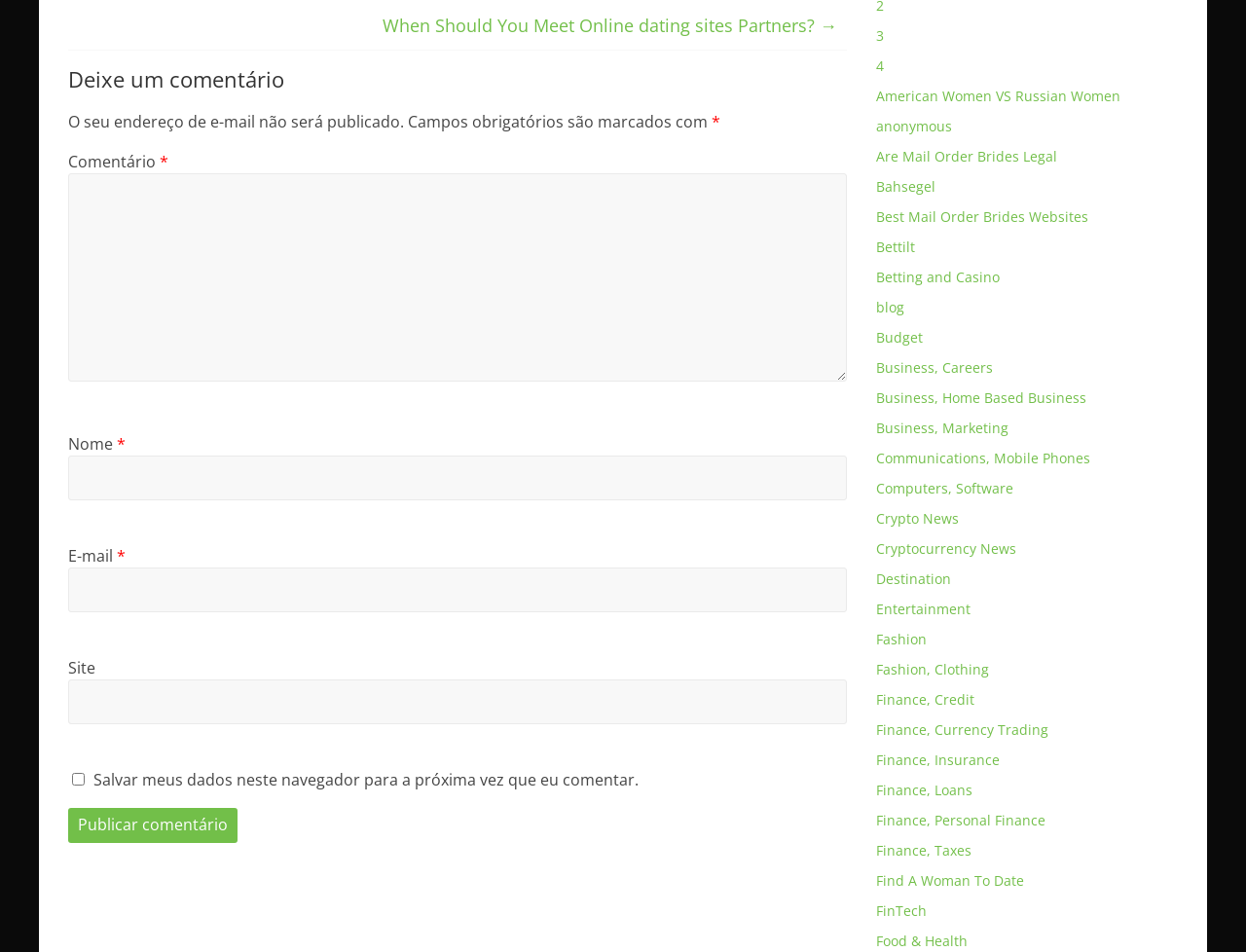Can you show the bounding box coordinates of the region to click on to complete the task described in the instruction: "Click on the 'When Should You Meet Online dating sites Partners?' link"?

[0.307, 0.01, 0.672, 0.044]